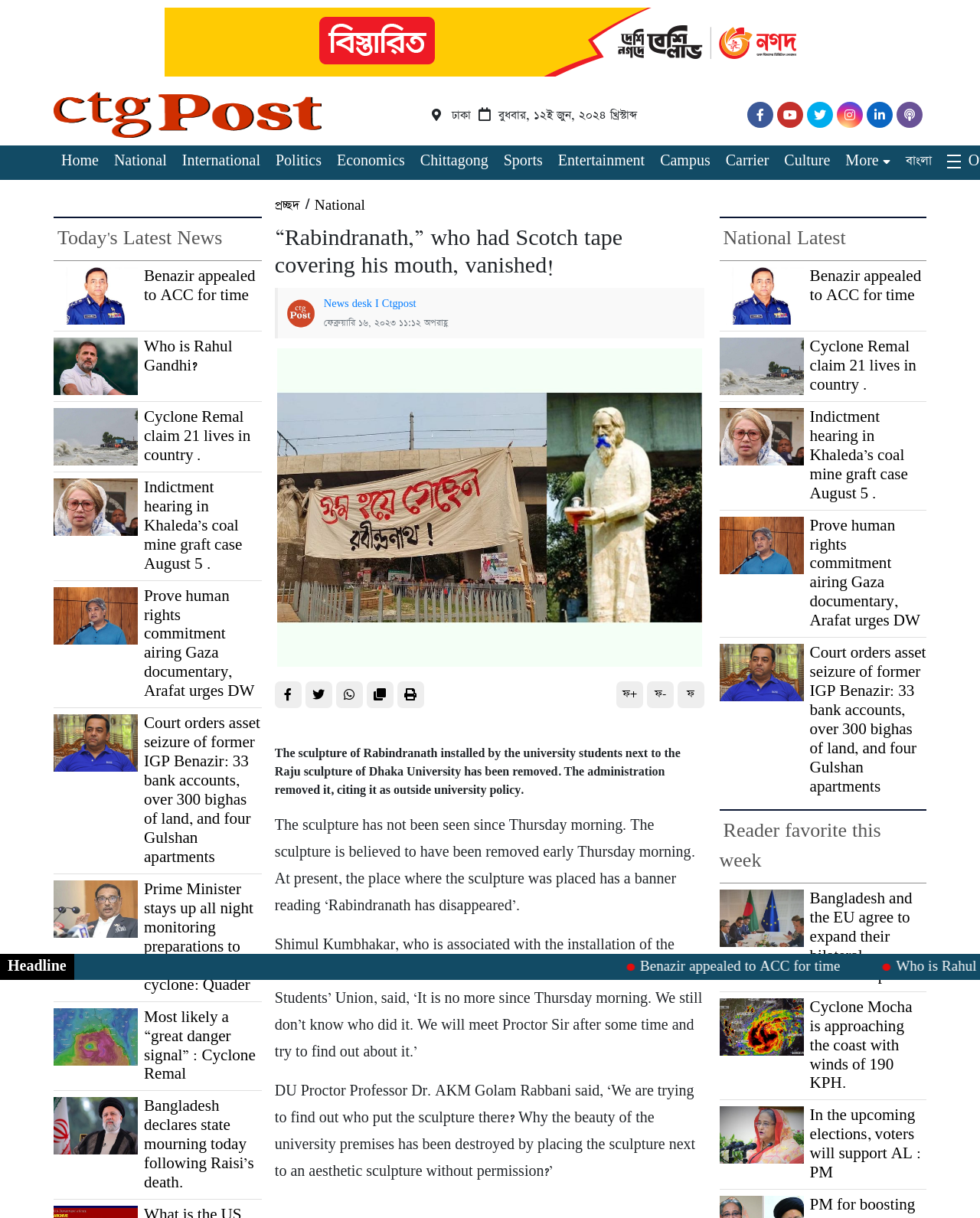Pinpoint the bounding box coordinates of the clickable element needed to complete the instruction: "Click on the 'More' link". The coordinates should be provided as four float numbers between 0 and 1: [left, top, right, bottom].

[0.855, 0.123, 0.897, 0.142]